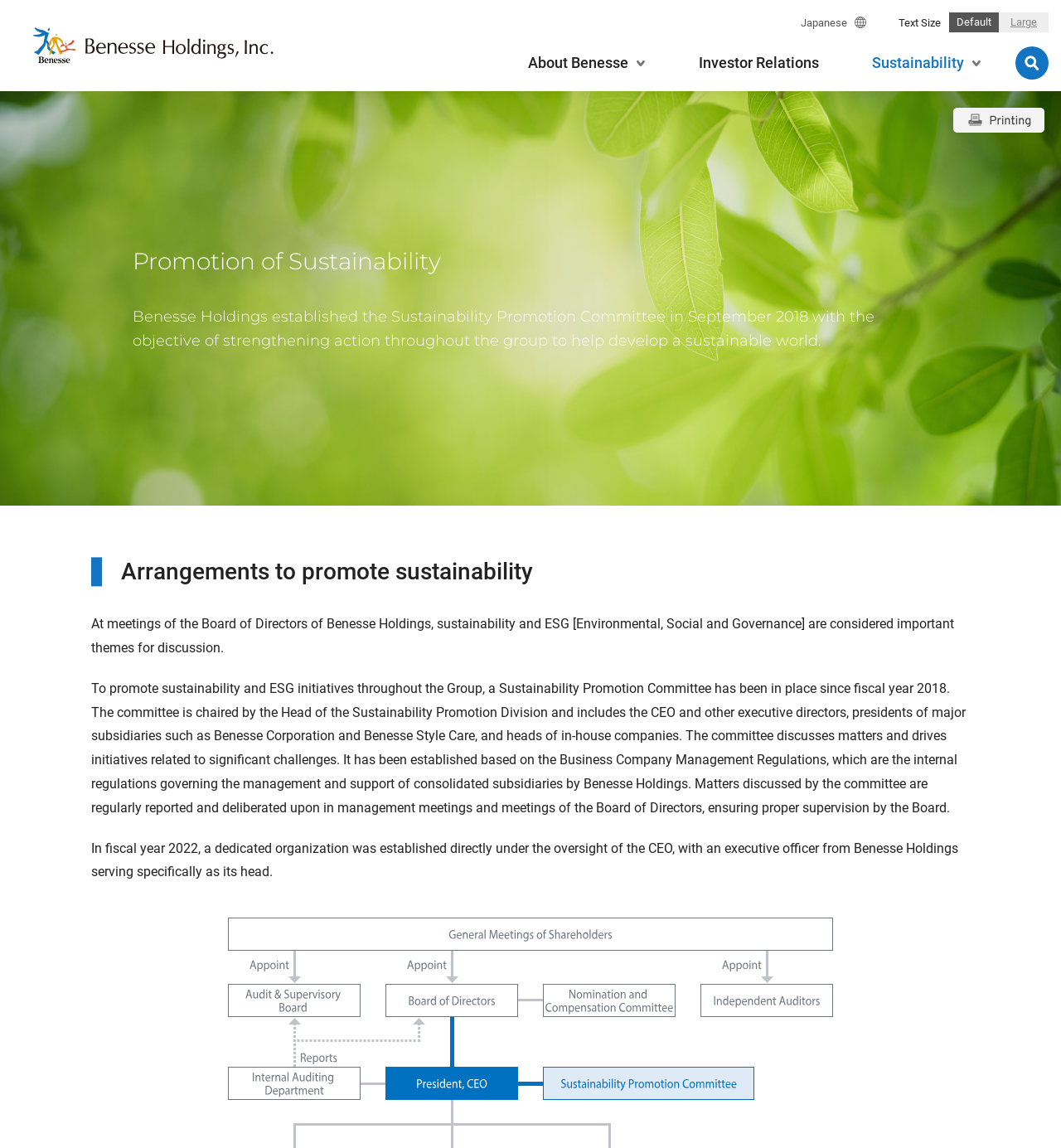What is the name of the division established in fiscal year 2022?
Give a detailed and exhaustive answer to the question.

I found the answer by reading the paragraph that mentions the establishment of a dedicated organization directly under the oversight of the CEO in fiscal year 2022, with an executive officer from Benesse Holdings serving as its head.